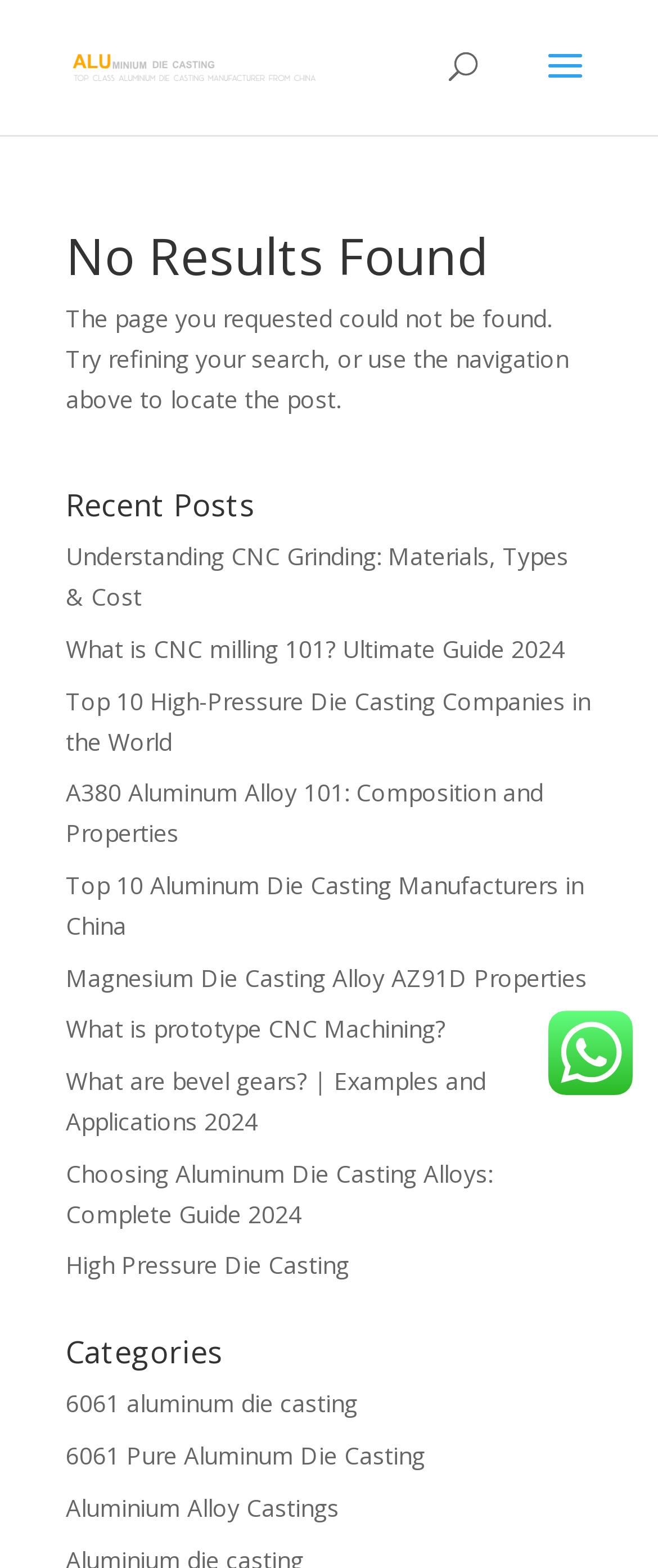What is the position of the search bar?
Look at the image and construct a detailed response to the question.

I looked at the bounding box coordinates of the search bar element and found that its x1 and x2 values are 0.5 and 0.9, respectively, which means it is located on the right side of the page. Its y1 and y2 values are 0.0 and 0.001, respectively, which means it is located at the top of the page.